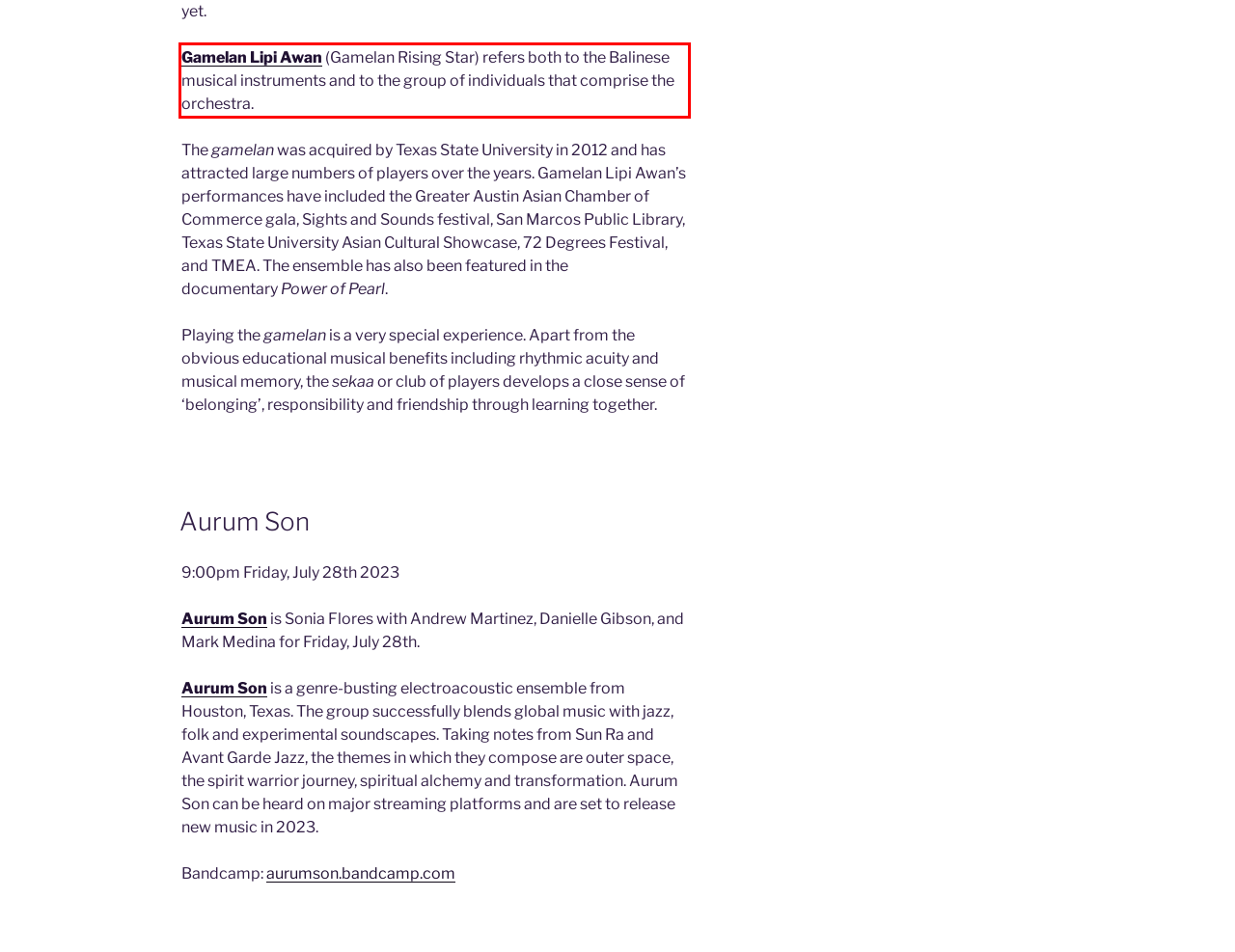Within the screenshot of a webpage, identify the red bounding box and perform OCR to capture the text content it contains.

Gamelan Lipi Awan (Gamelan Rising Star) refers both to the Balinese musical instruments and to the group of individuals that comprise the orchestra.